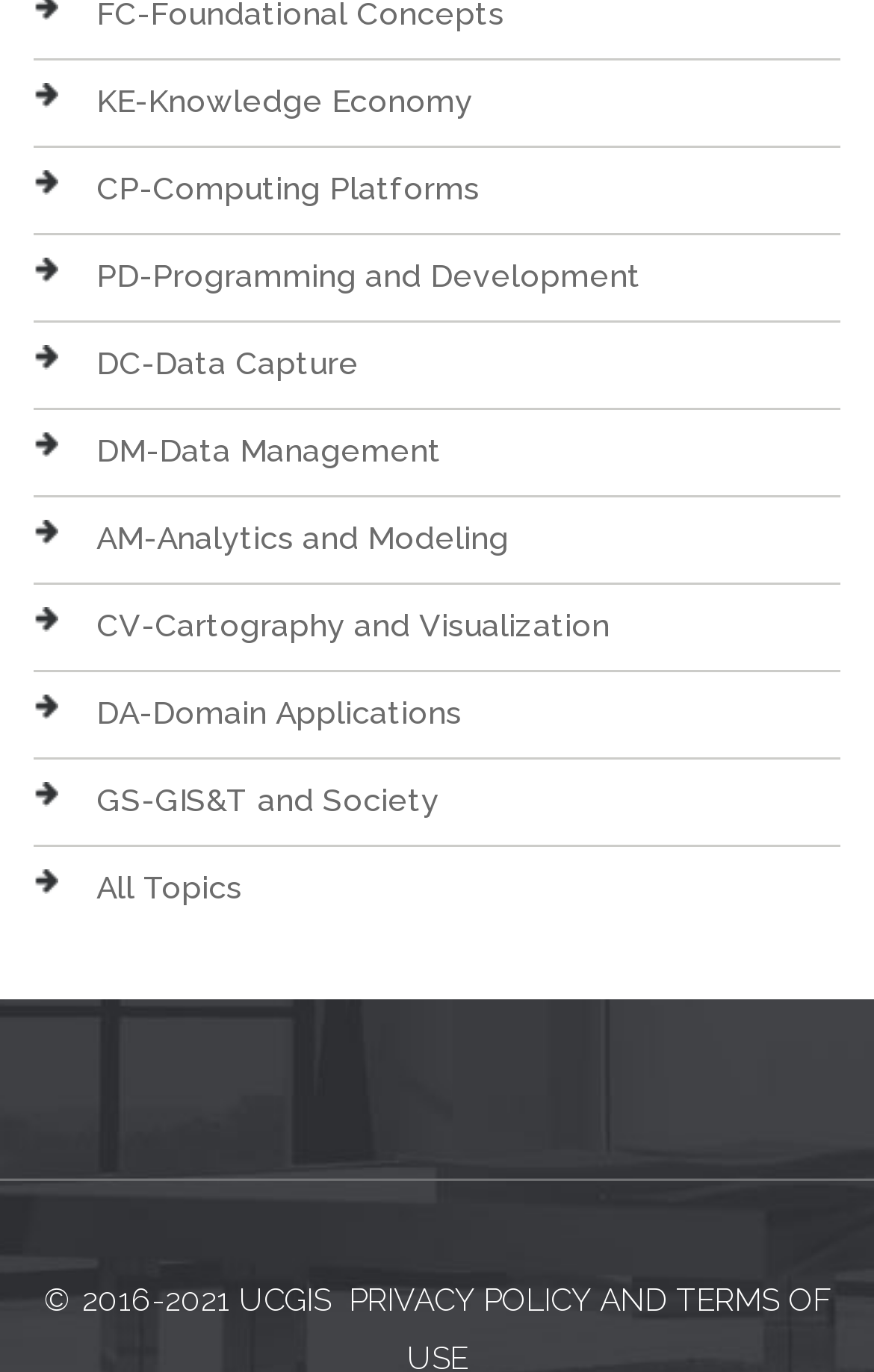Please locate the bounding box coordinates of the element's region that needs to be clicked to follow the instruction: "Explore CP-Computing Platforms". The bounding box coordinates should be provided as four float numbers between 0 and 1, i.e., [left, top, right, bottom].

[0.11, 0.124, 0.549, 0.15]